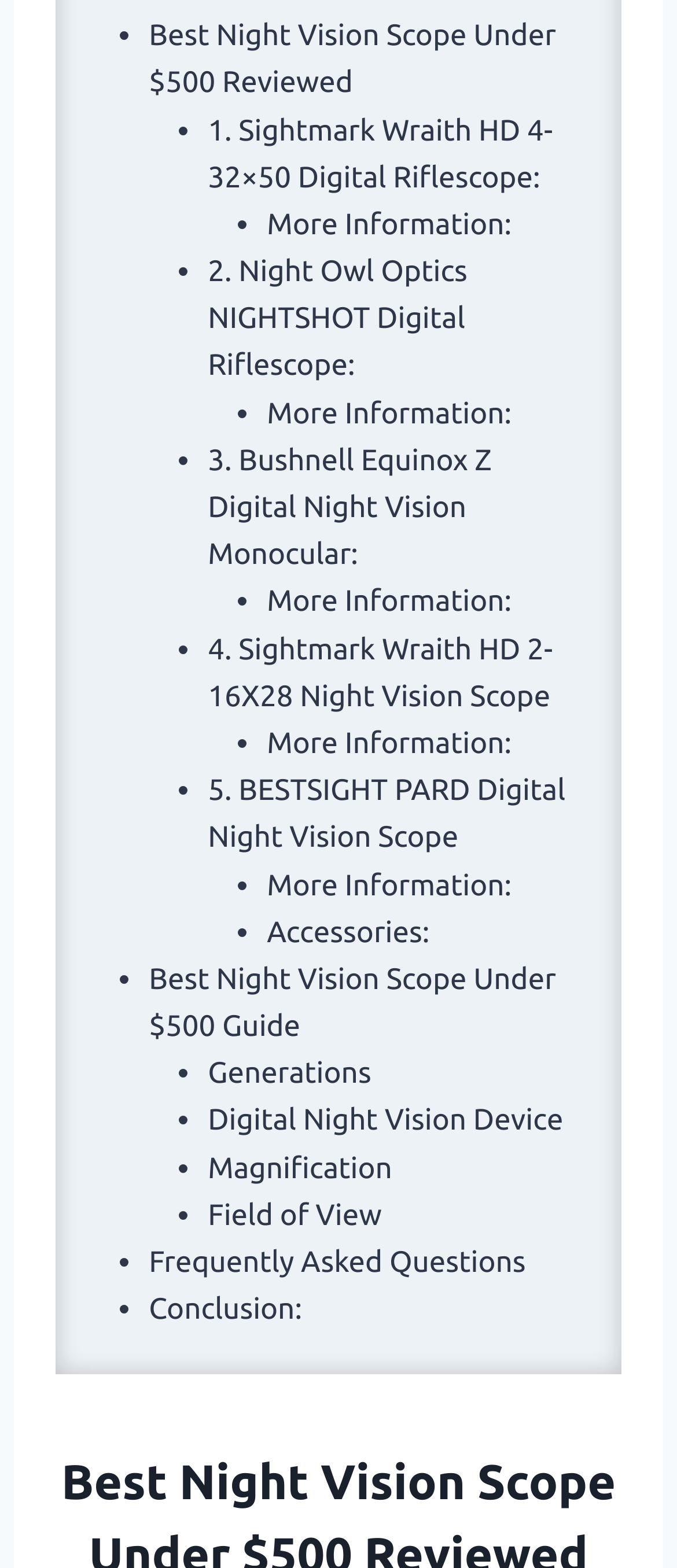Provide the bounding box coordinates for the UI element that is described as: "More Information:".

[0.394, 0.133, 0.756, 0.154]